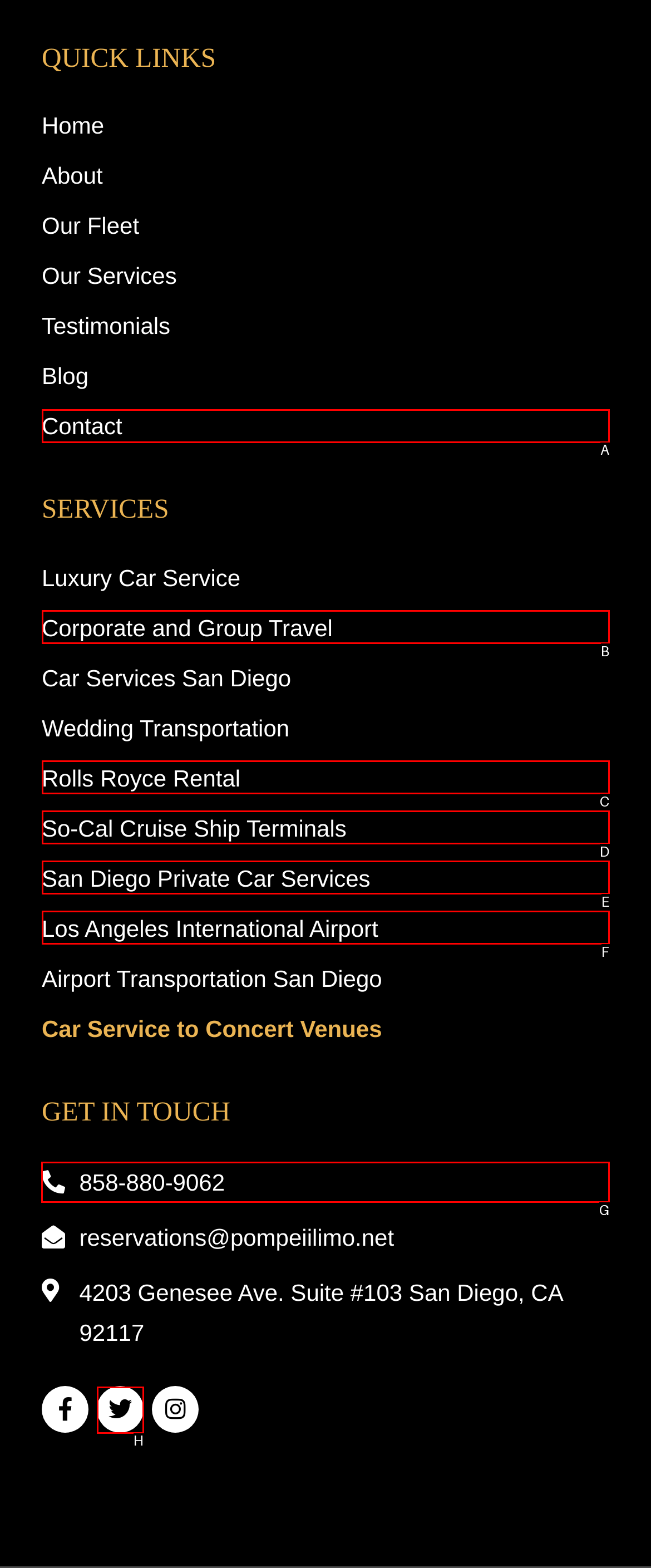Identify the correct HTML element to click for the task: Call 858-880-9062. Provide the letter of your choice.

G